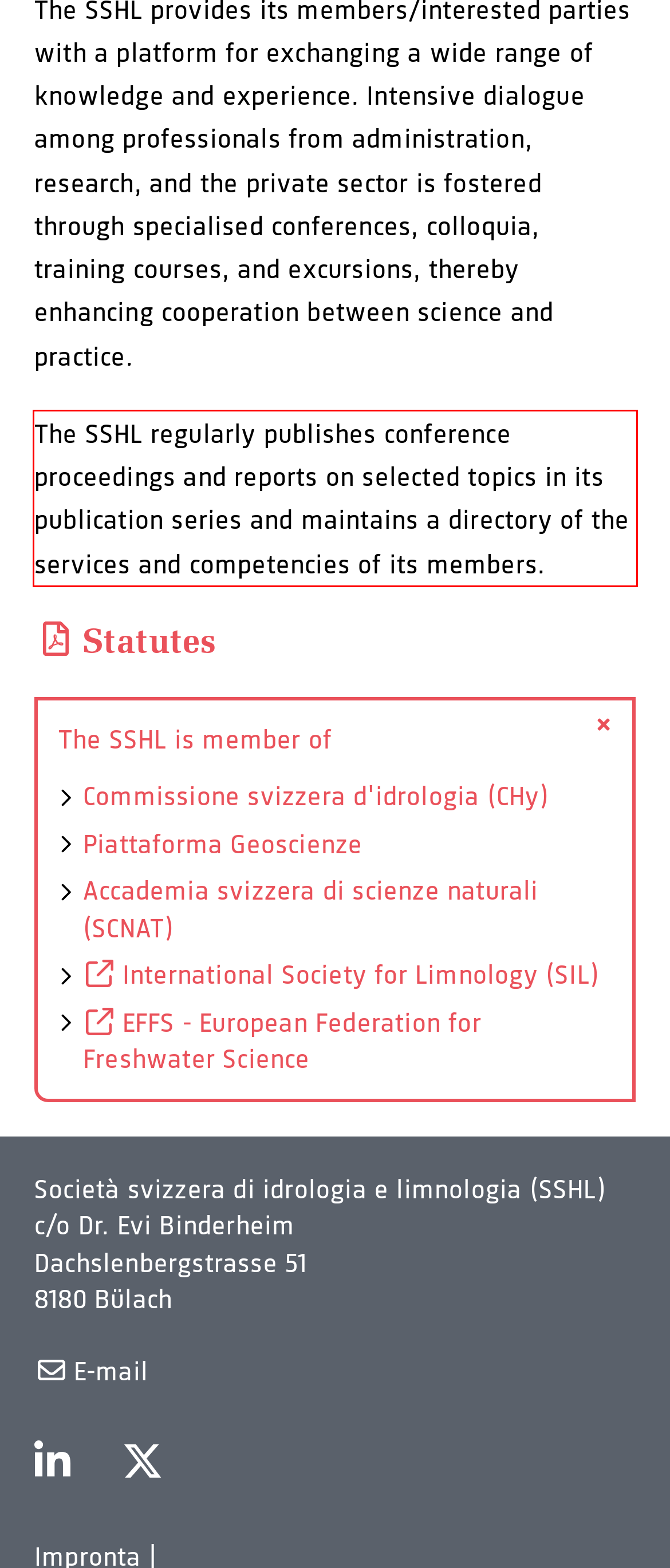With the given screenshot of a webpage, locate the red rectangle bounding box and extract the text content using OCR.

The SSHL regularly publishes conference proceedings and reports on selected topics in its publication series and maintains a directory of the services and competencies of its members.